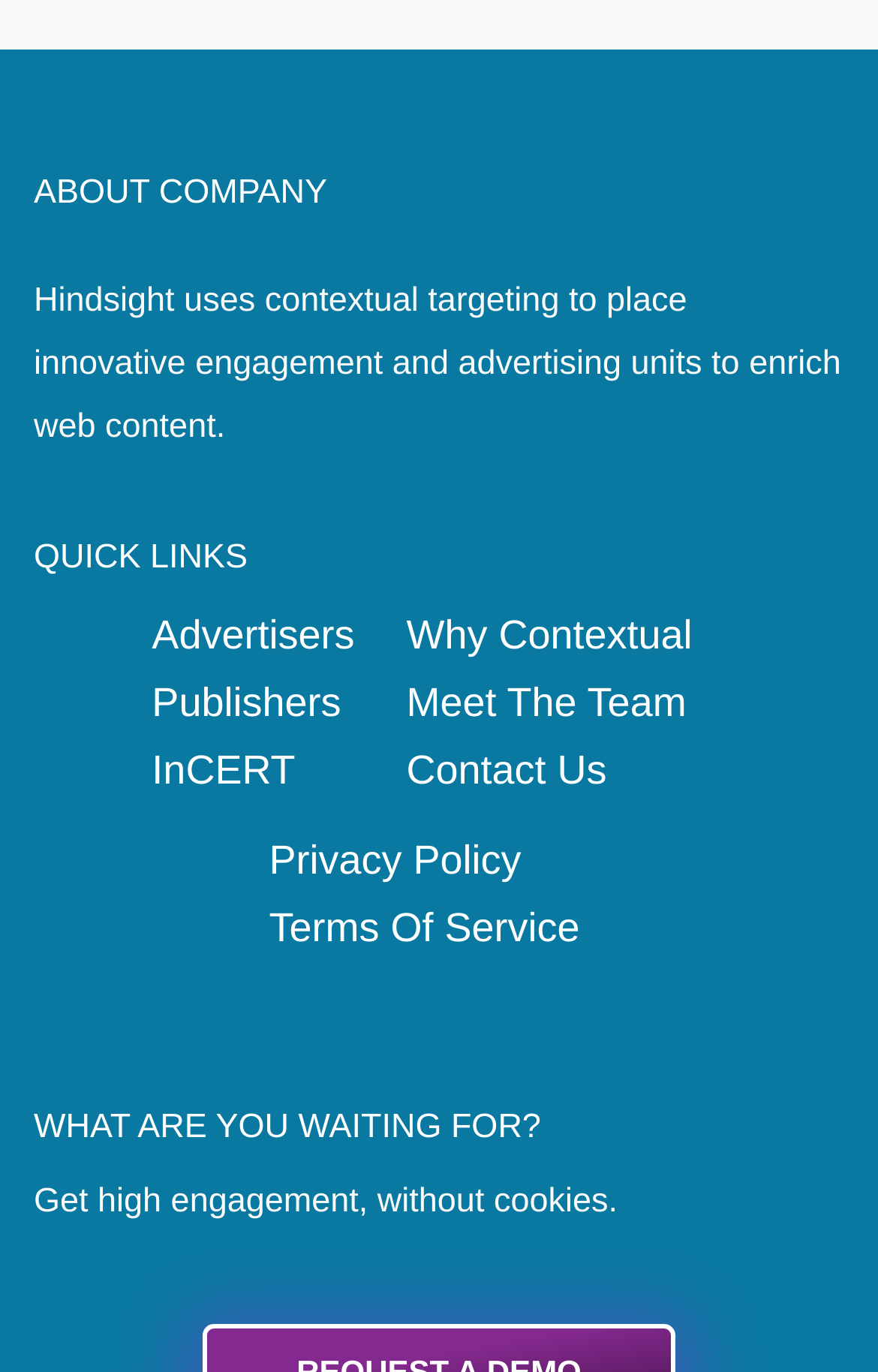Identify and provide the bounding box coordinates of the UI element described: "Publishers". The coordinates should be formatted as [left, top, right, bottom], with each number being a float between 0 and 1.

[0.163, 0.487, 0.414, 0.537]